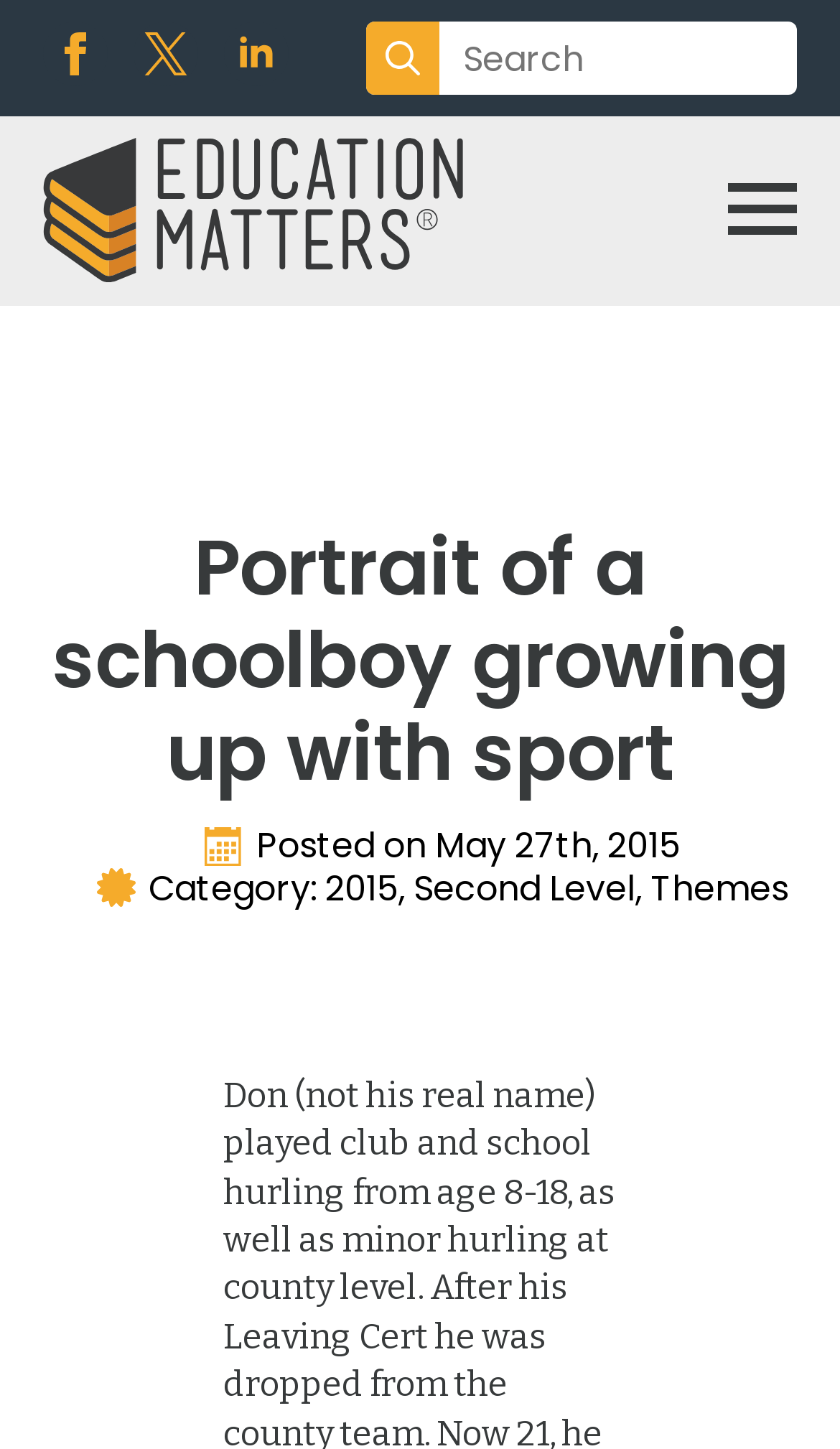What is the function of the button at the bottom right? Analyze the screenshot and reply with just one word or a short phrase.

Back to top